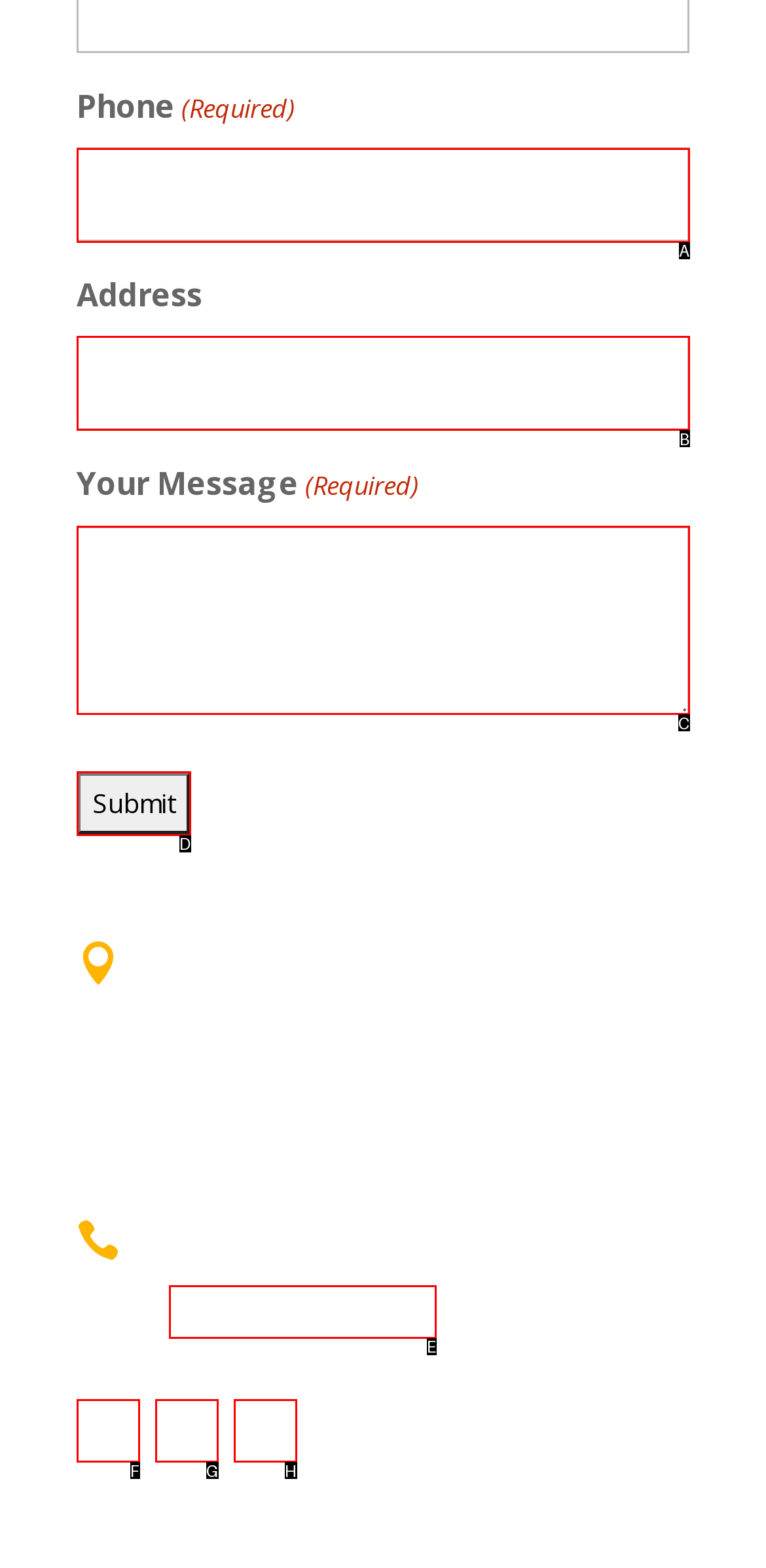Identify the HTML element that corresponds to the following description: (303) 366-4975 Provide the letter of the best matching option.

E